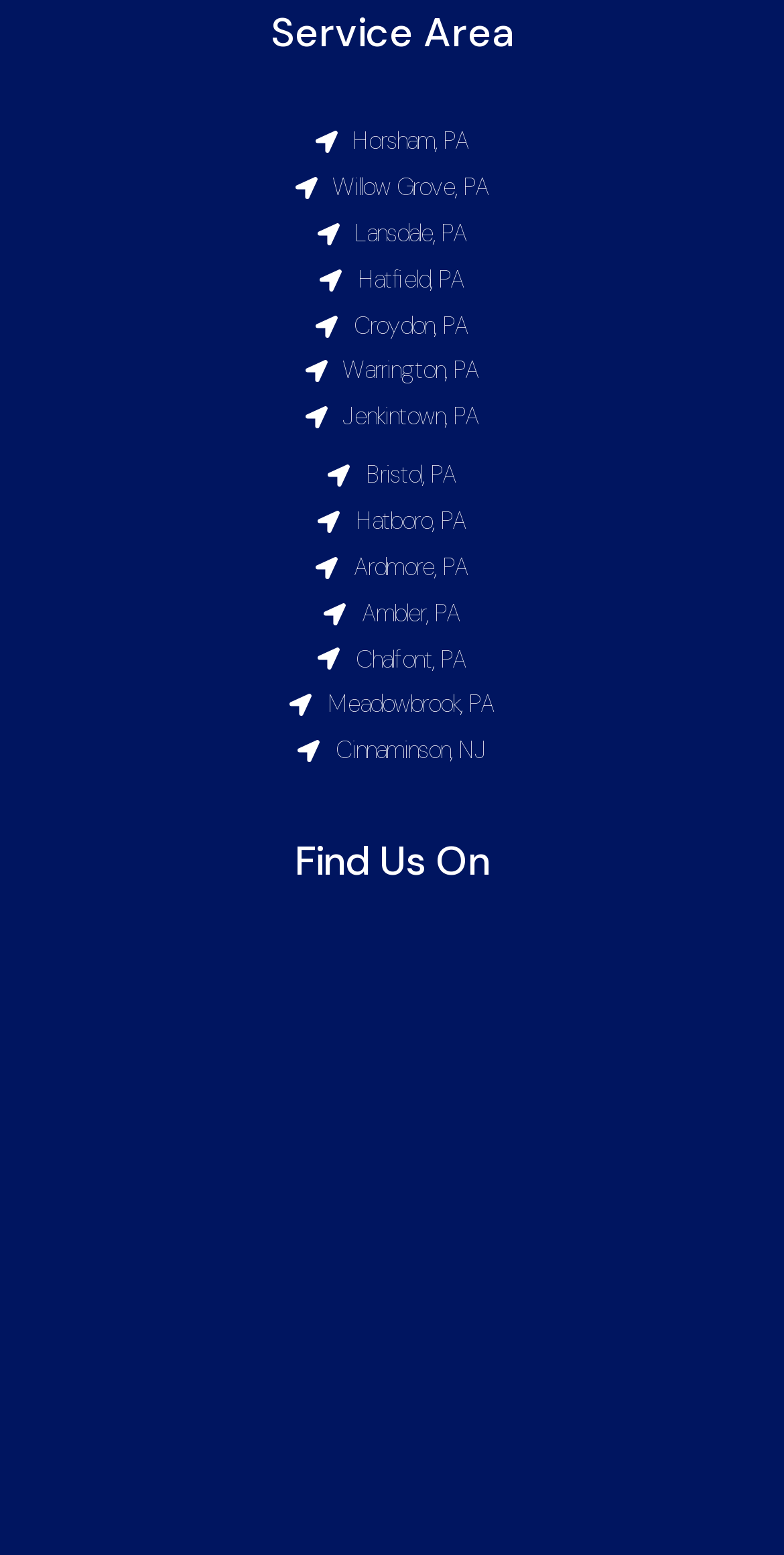Locate the bounding box coordinates of the area where you should click to accomplish the instruction: "Click on the link to Horsham, PA".

[0.051, 0.077, 0.949, 0.106]